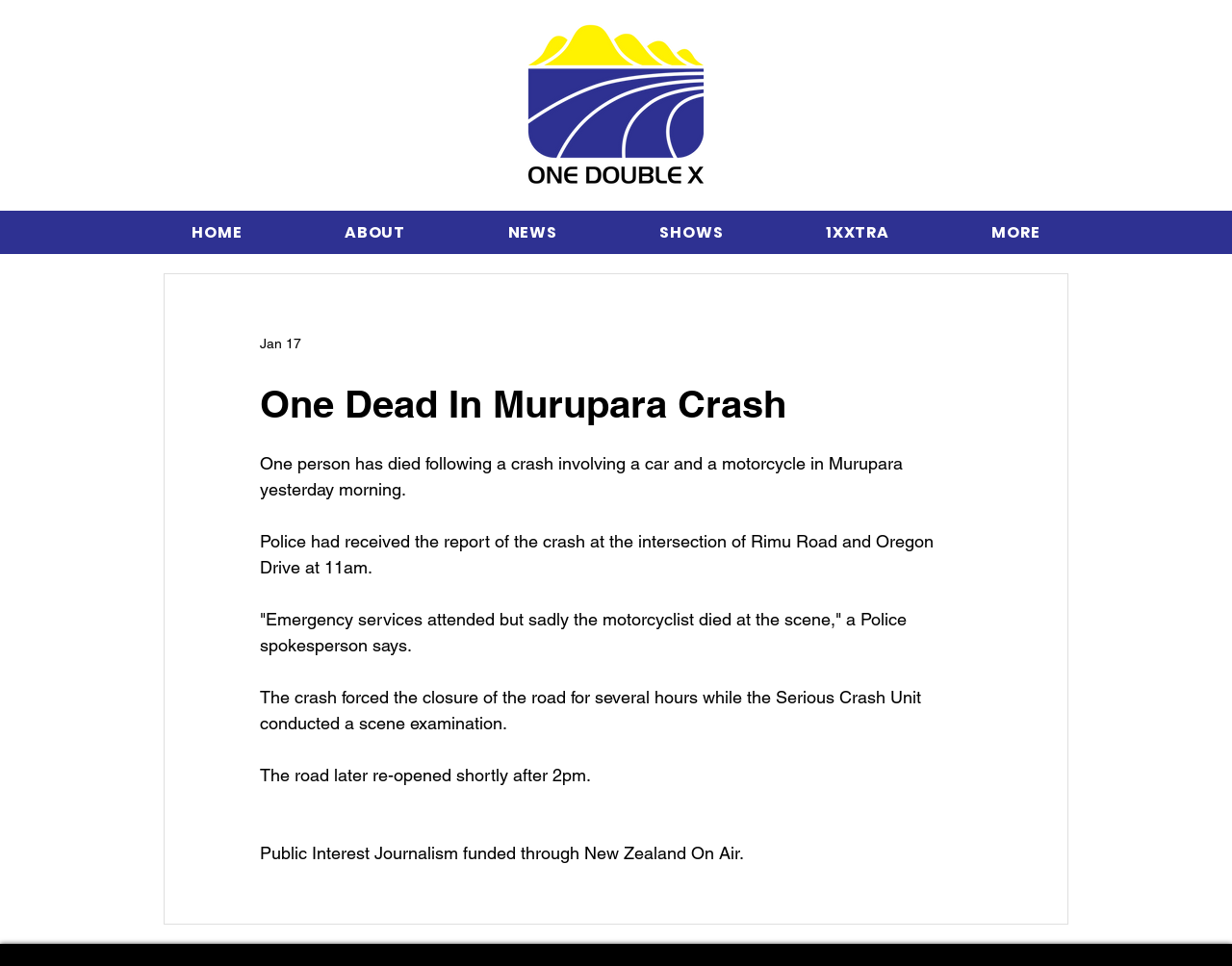When did the road re-open?
Based on the screenshot, give a detailed explanation to answer the question.

The time the road re-opened can be found in the article text, which states 'The road later re-opened shortly after 2pm.'